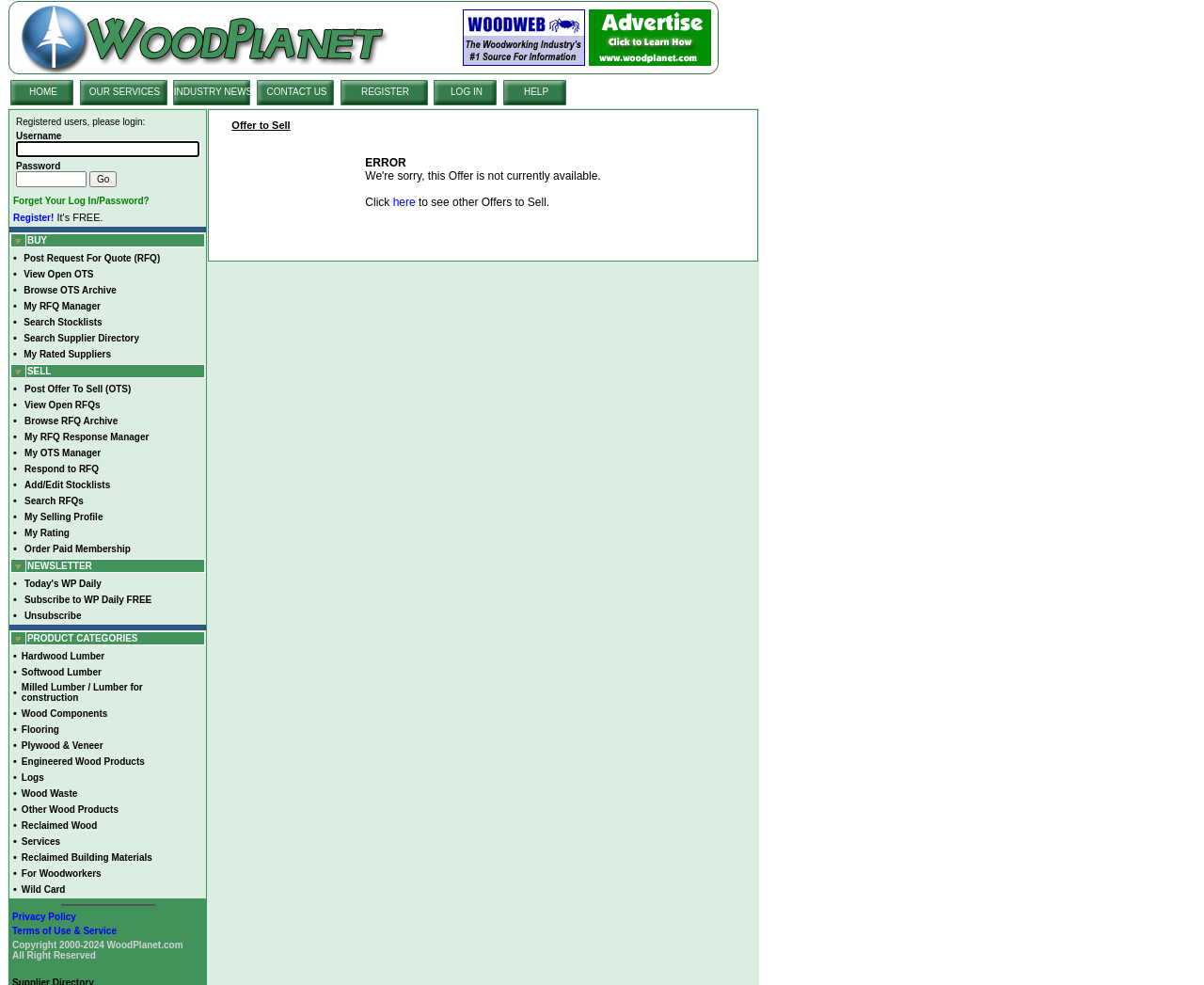Identify the bounding box coordinates of the clickable section necessary to follow the following instruction: "view open ots". The coordinates should be presented as four float numbers from 0 to 1, i.e., [left, top, right, bottom].

[0.02, 0.273, 0.078, 0.283]